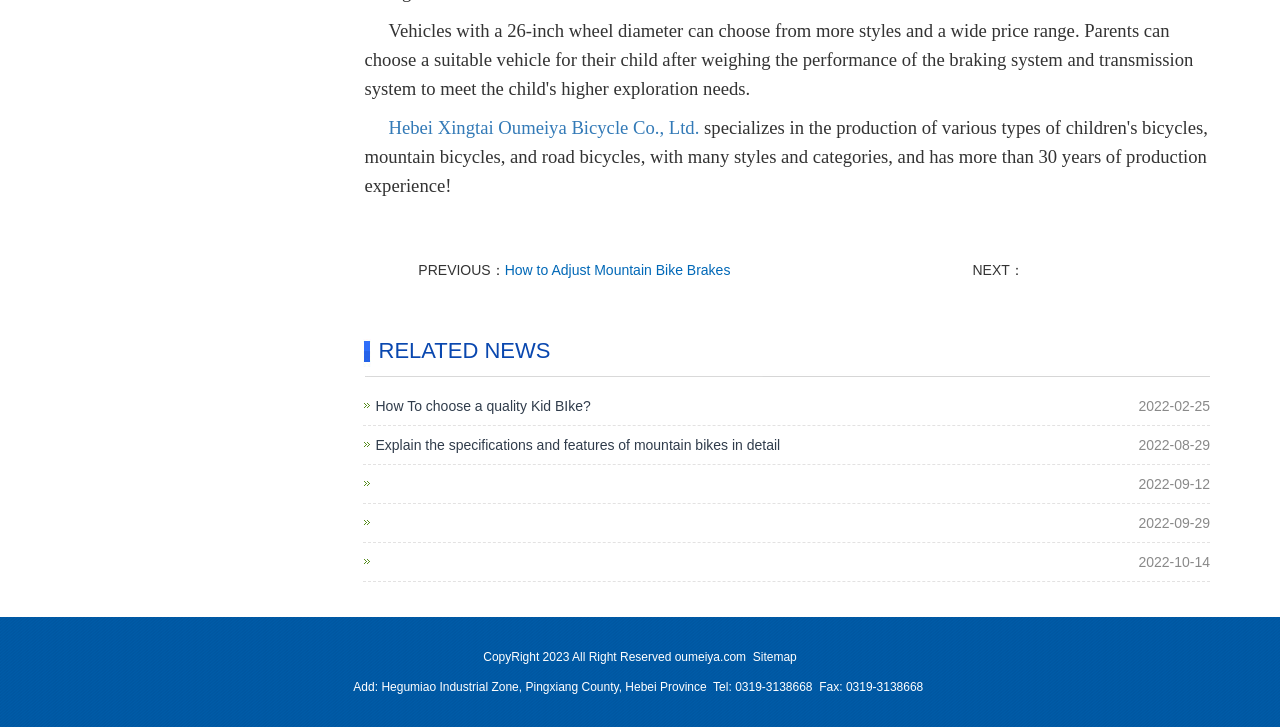Give a one-word or one-phrase response to the question: 
How many related news articles are listed?

3